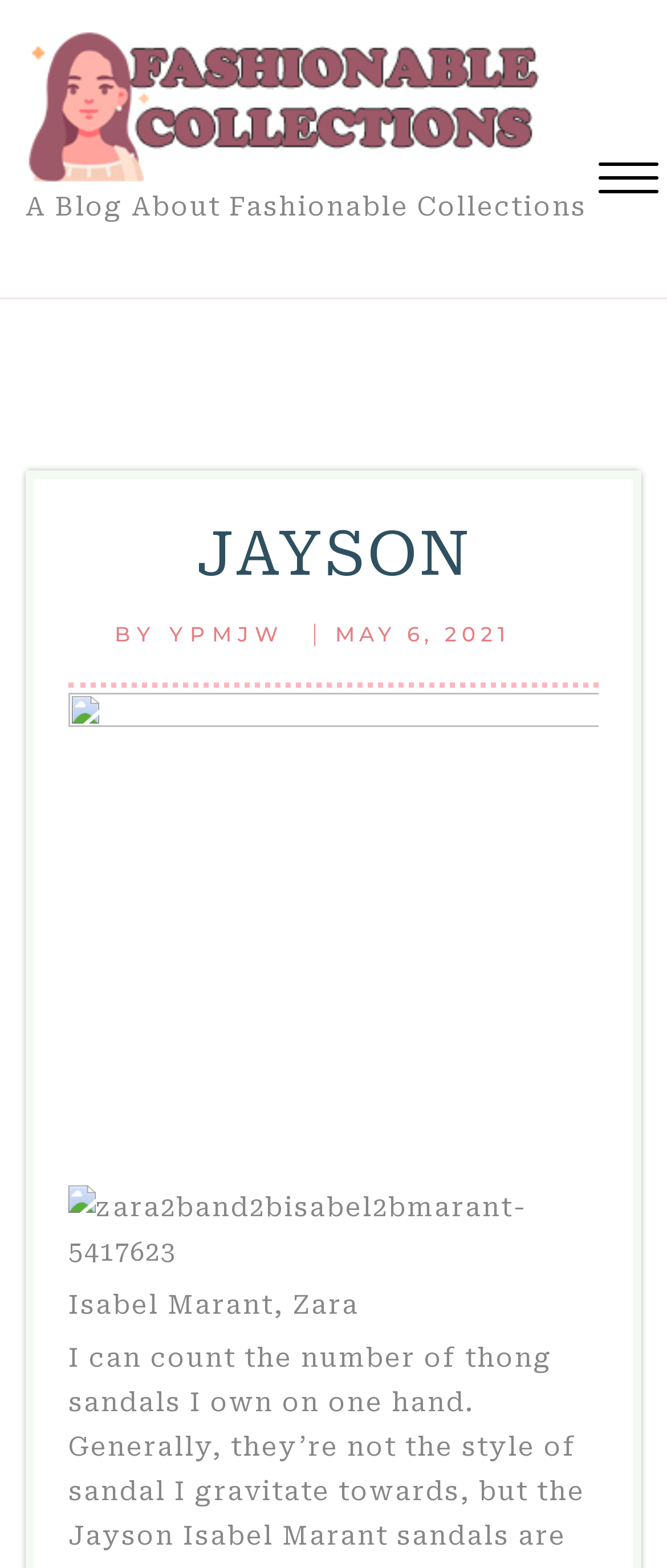Predict the bounding box of the UI element based on the description: "Hire Them For The Party". The coordinates should be four float numbers between 0 and 1, formatted as [left, top, right, bottom].

None